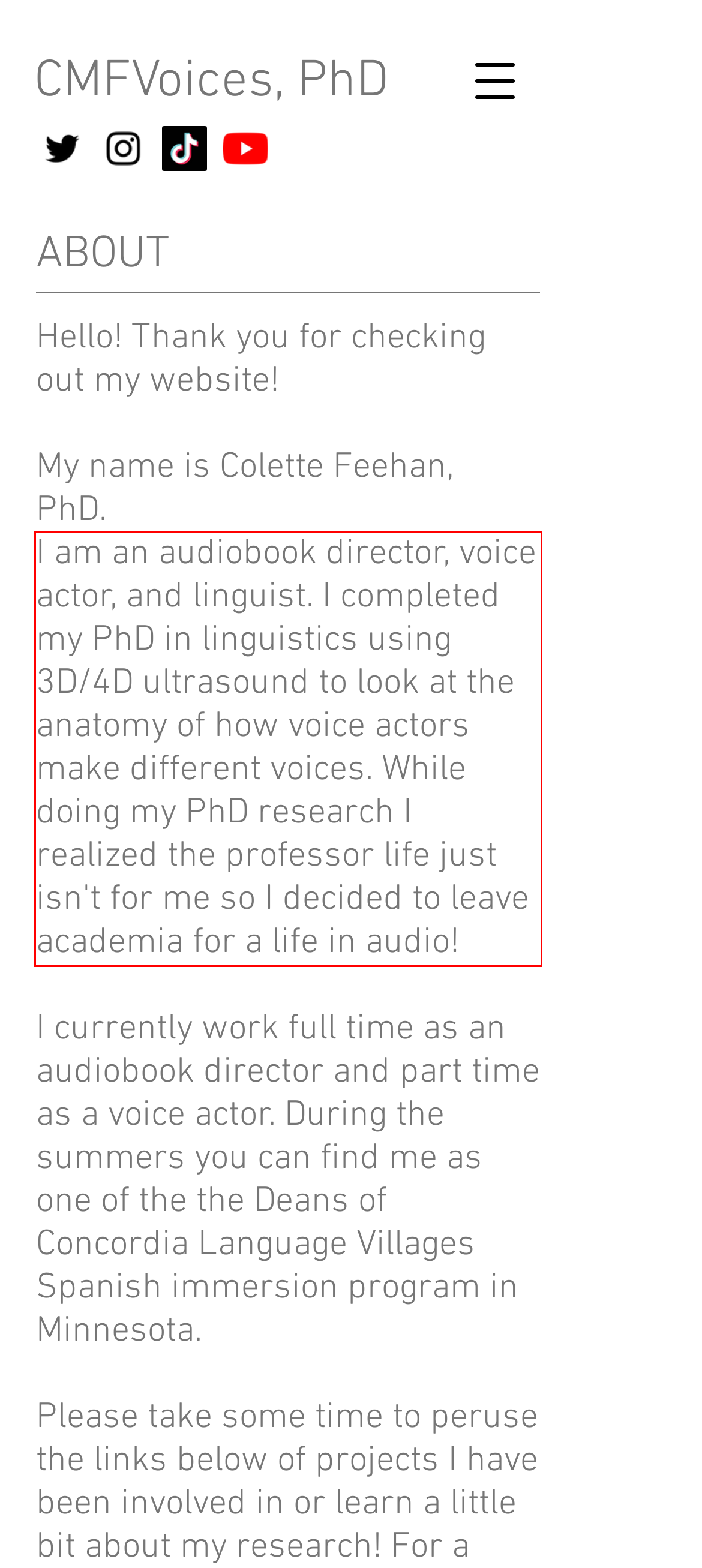The screenshot provided shows a webpage with a red bounding box. Apply OCR to the text within this red bounding box and provide the extracted content.

I am an audiobook director, voice actor, and linguist. I completed my PhD in linguistics using 3D/4D ultrasound to look at the anatomy of how voice actors make different voices. While doing my PhD research I realized the professor life just isn't for me so I decided to leave academia for a life in audio!